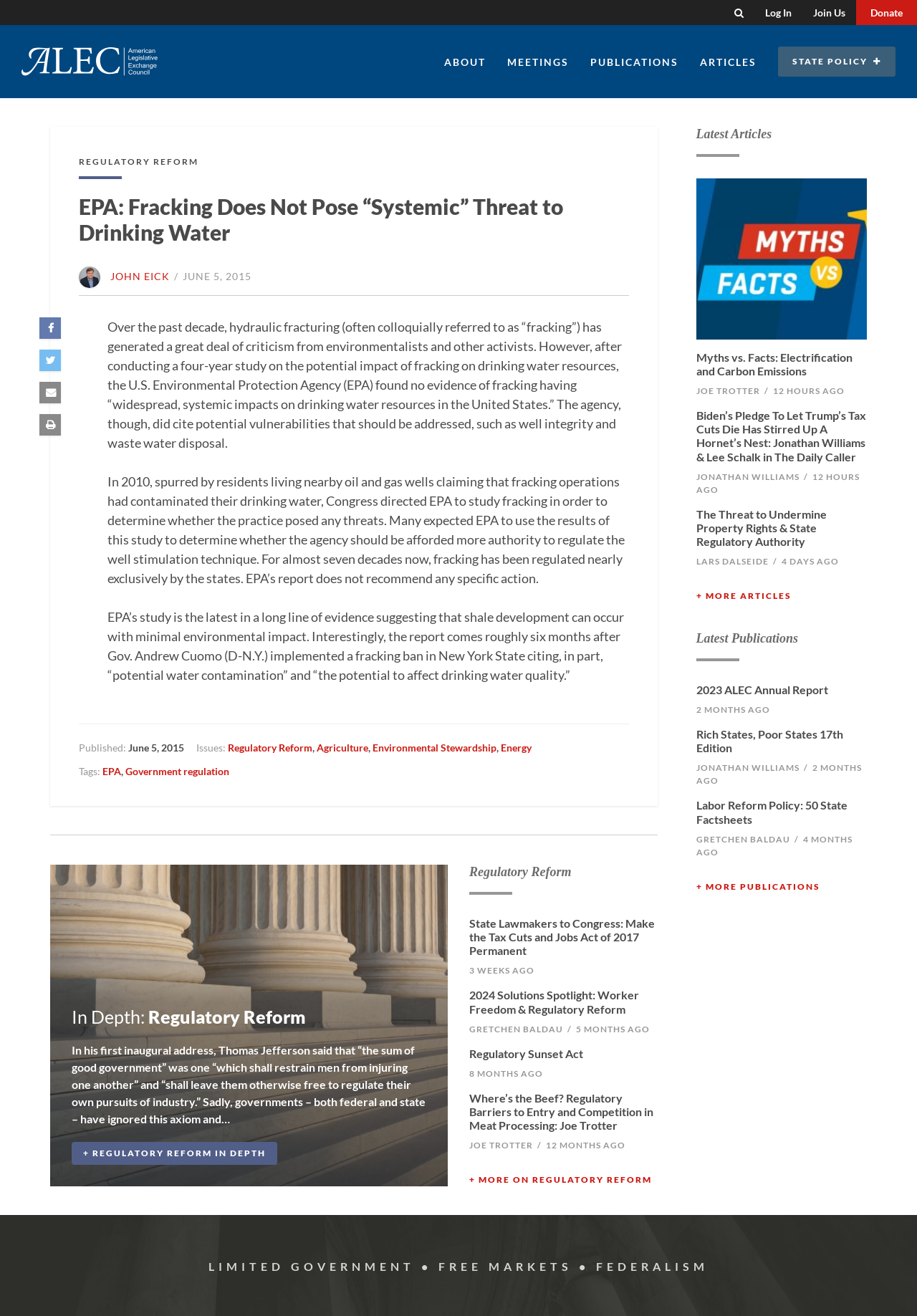Using the provided description: "Meetings", find the bounding box coordinates of the corresponding UI element. The output should be four float numbers between 0 and 1, in the format [left, top, right, bottom].

[0.541, 0.038, 0.632, 0.055]